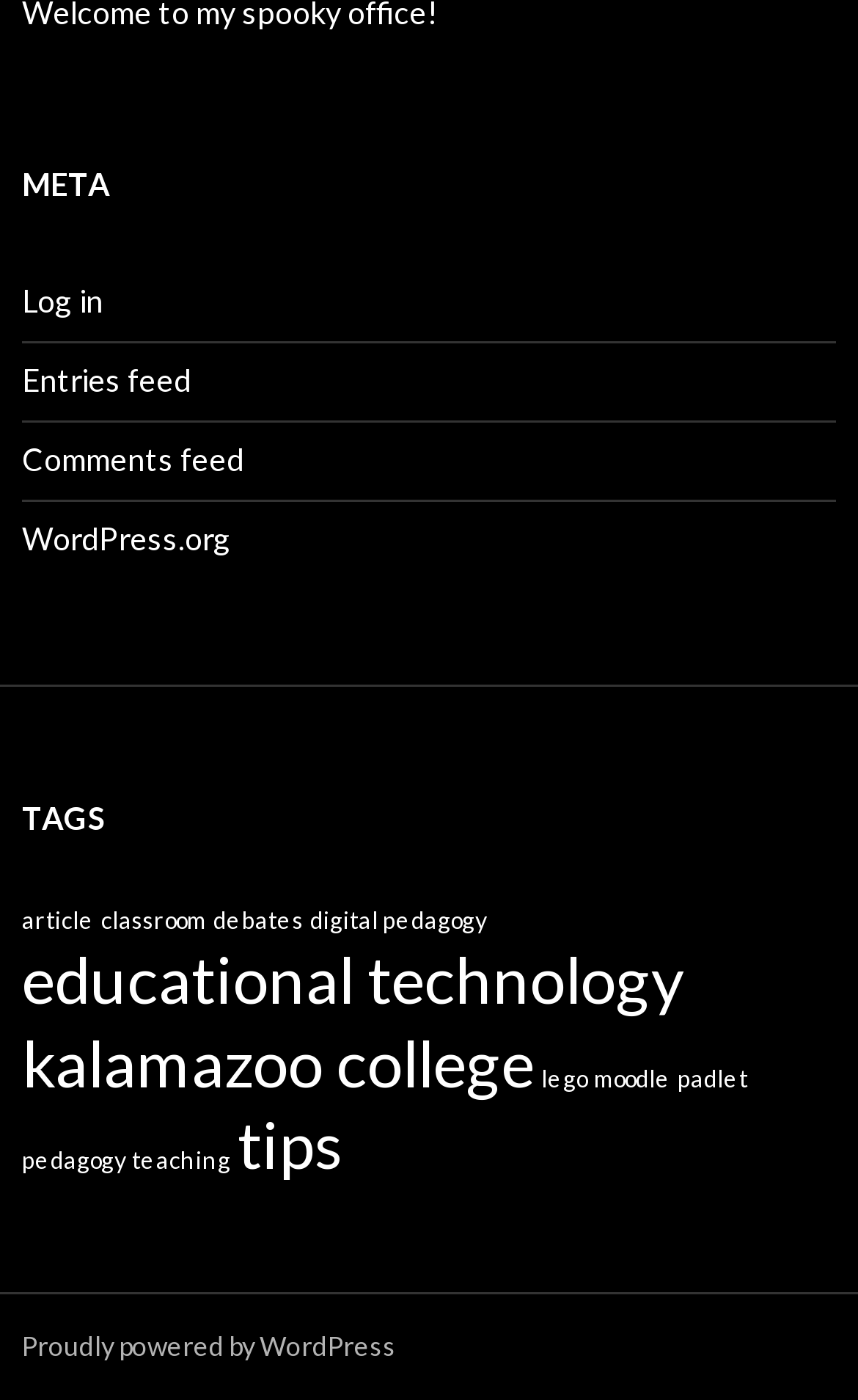How many items are tagged with 'educational technology'?
Give a one-word or short phrase answer based on the image.

2